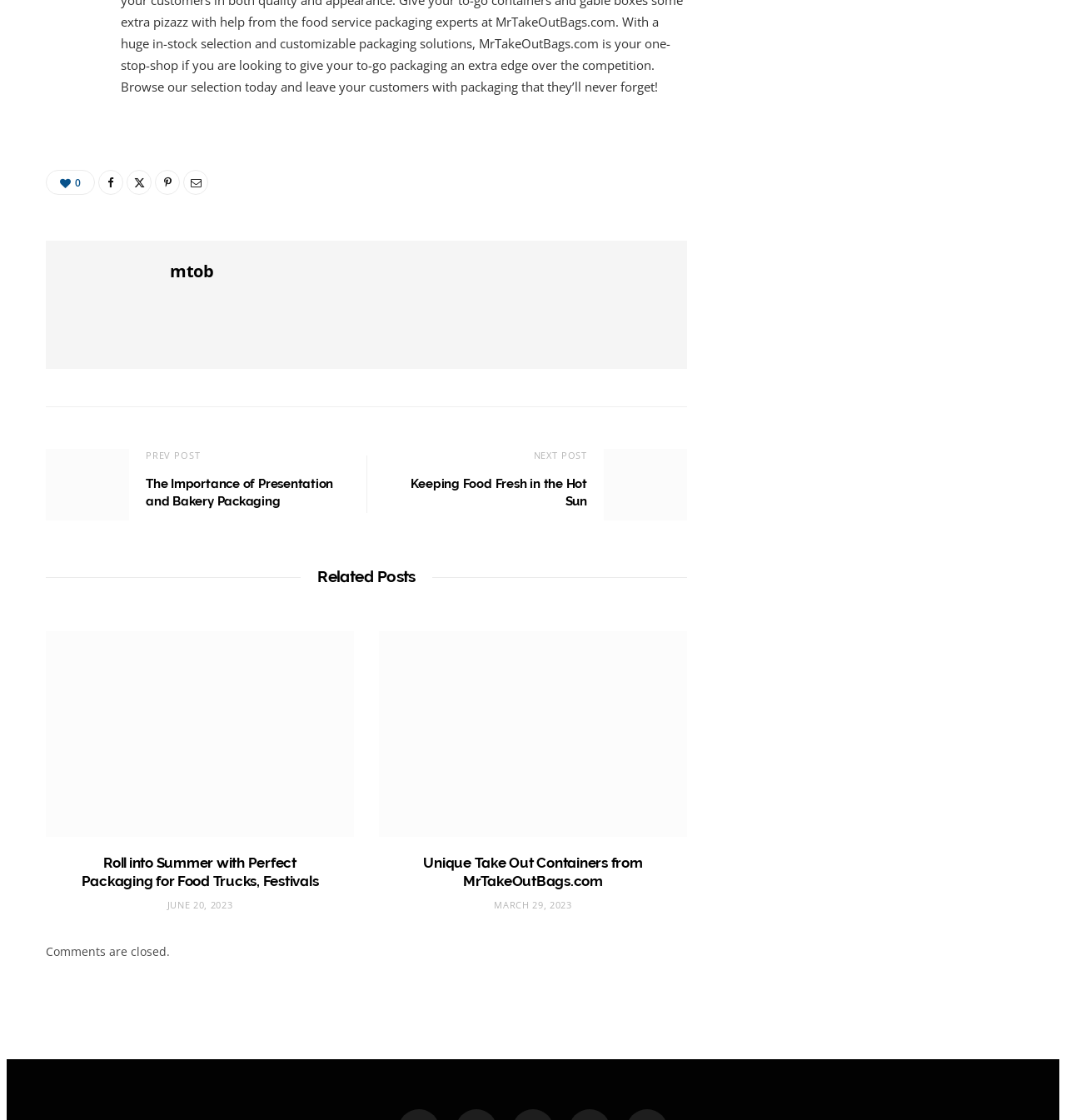Locate the bounding box coordinates of the element that should be clicked to fulfill the instruction: "view the article about presentation and bakery packaging".

[0.043, 0.401, 0.121, 0.465]